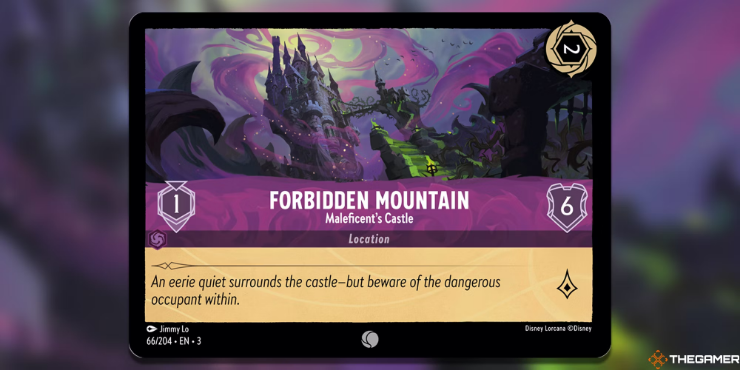What is the card number of Forbidden Mountain?
Refer to the image and provide a thorough answer to the question.

The card number is provided in the caption, which indicates that Forbidden Mountain is the 66th card out of a total of 204 cards in the game.